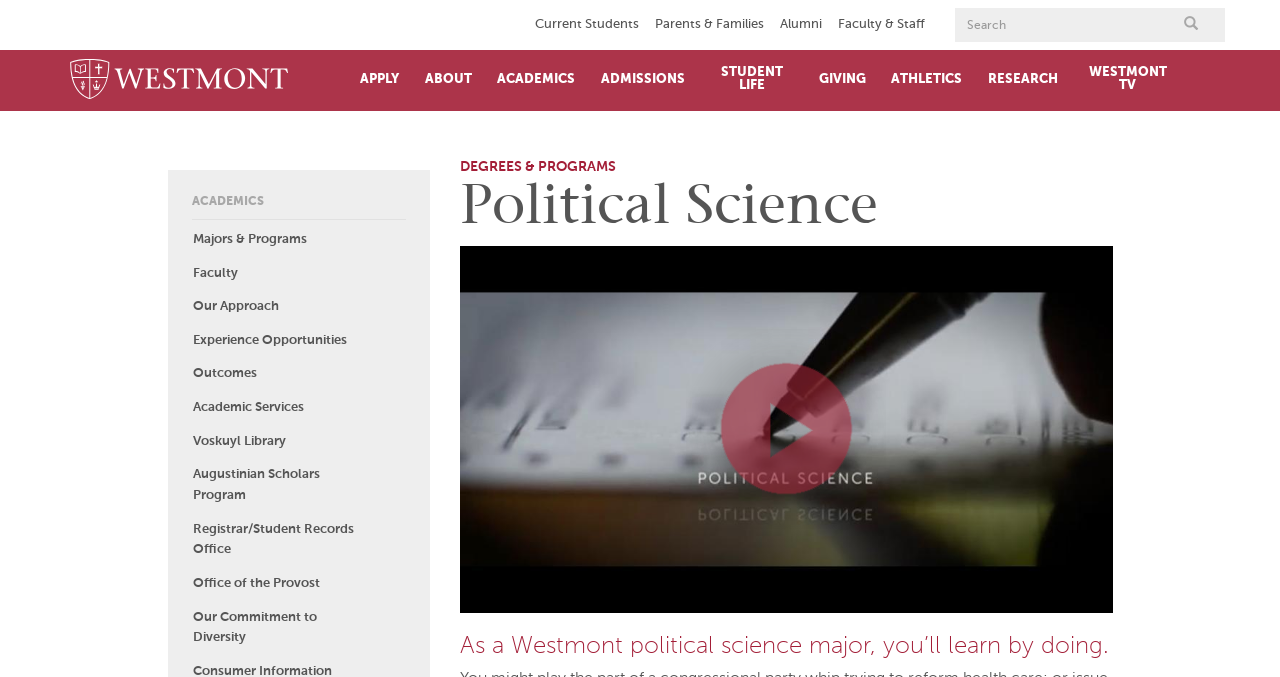Find the bounding box coordinates of the clickable area that will achieve the following instruction: "Click the 'APPLY' link".

[0.271, 0.074, 0.322, 0.162]